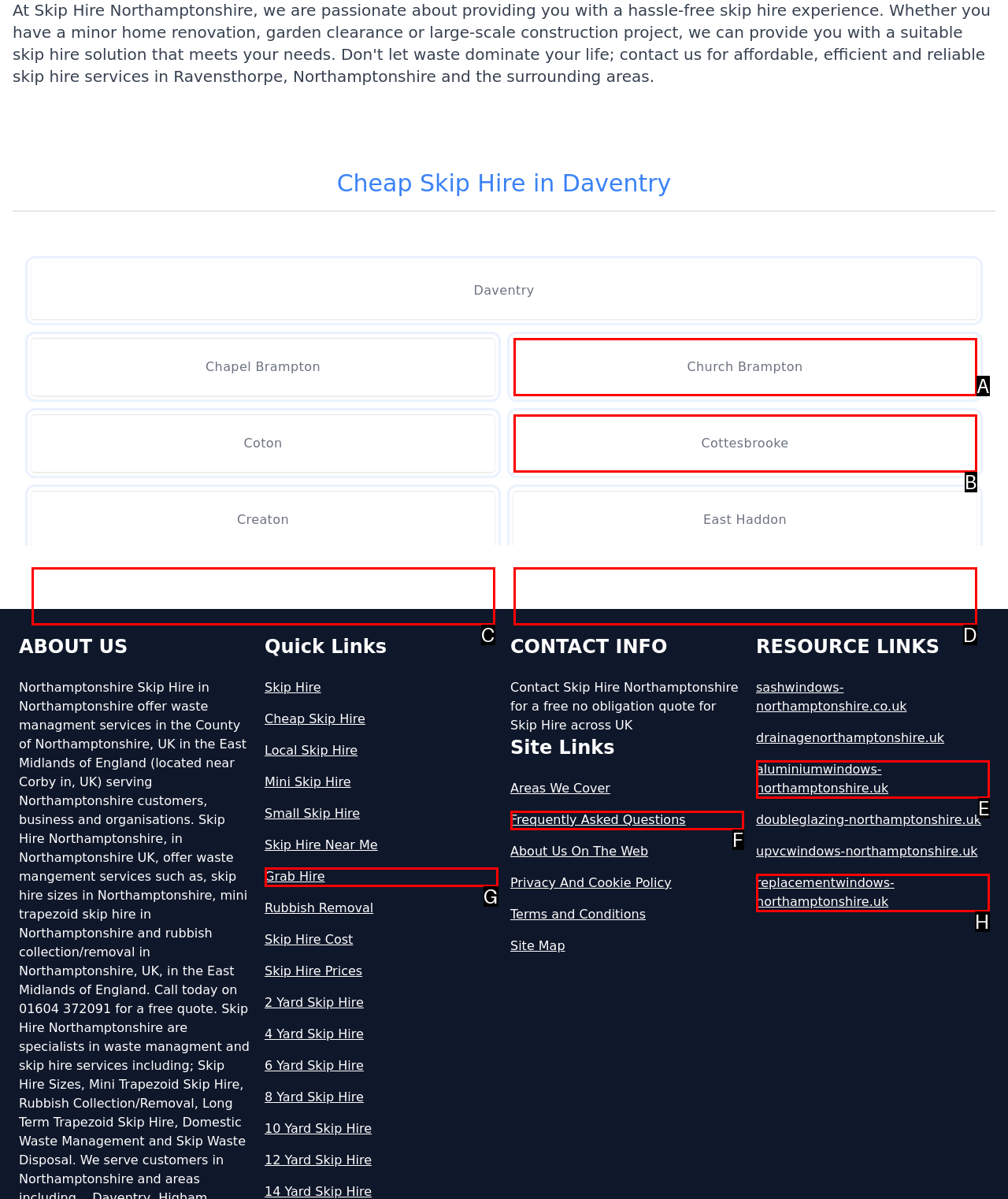Using the description: Grab Hire
Identify the letter of the corresponding UI element from the choices available.

G